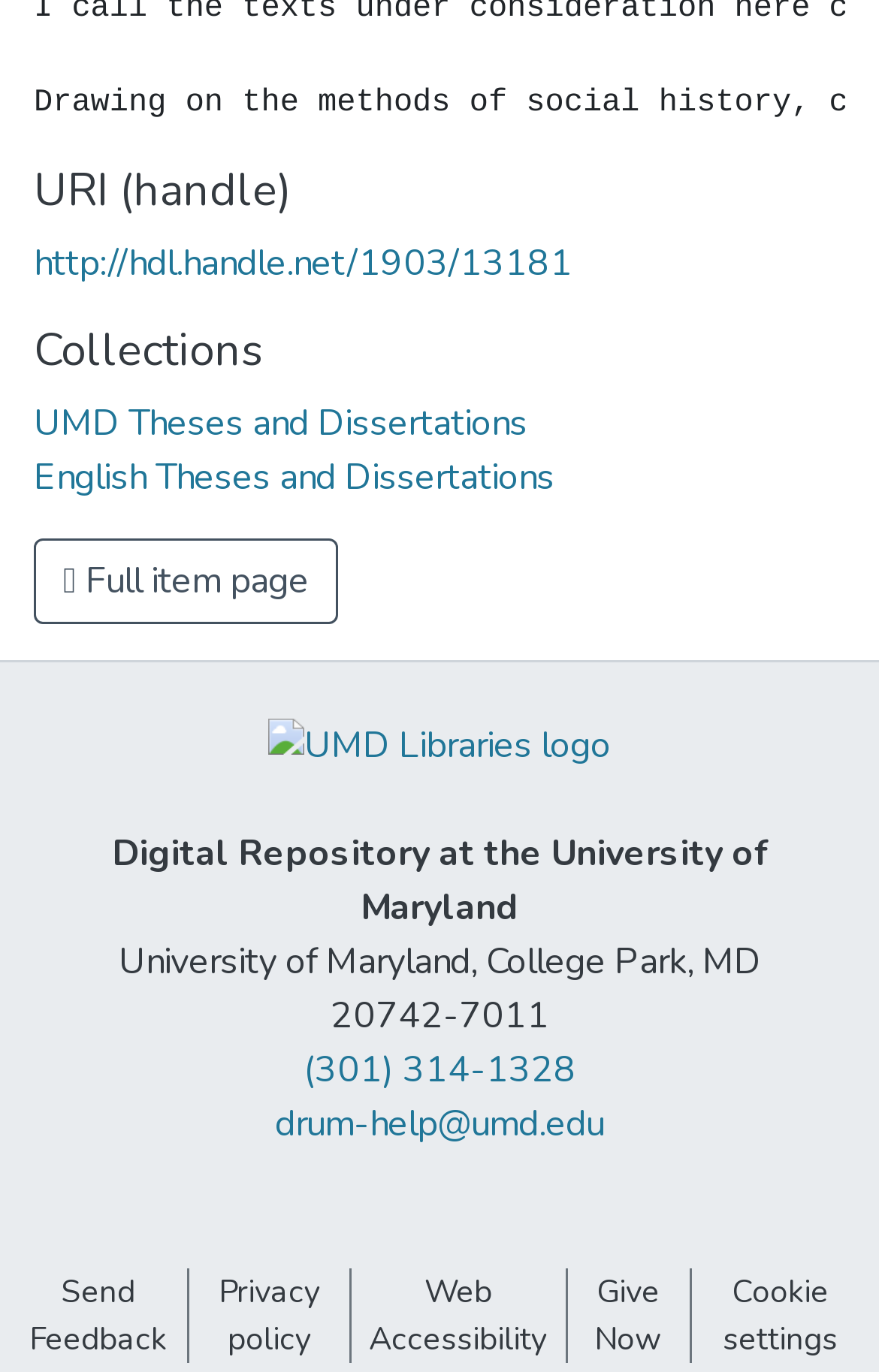Pinpoint the bounding box coordinates of the area that must be clicked to complete this instruction: "Visit UMD Theses and Dissertations".

[0.038, 0.29, 0.6, 0.326]